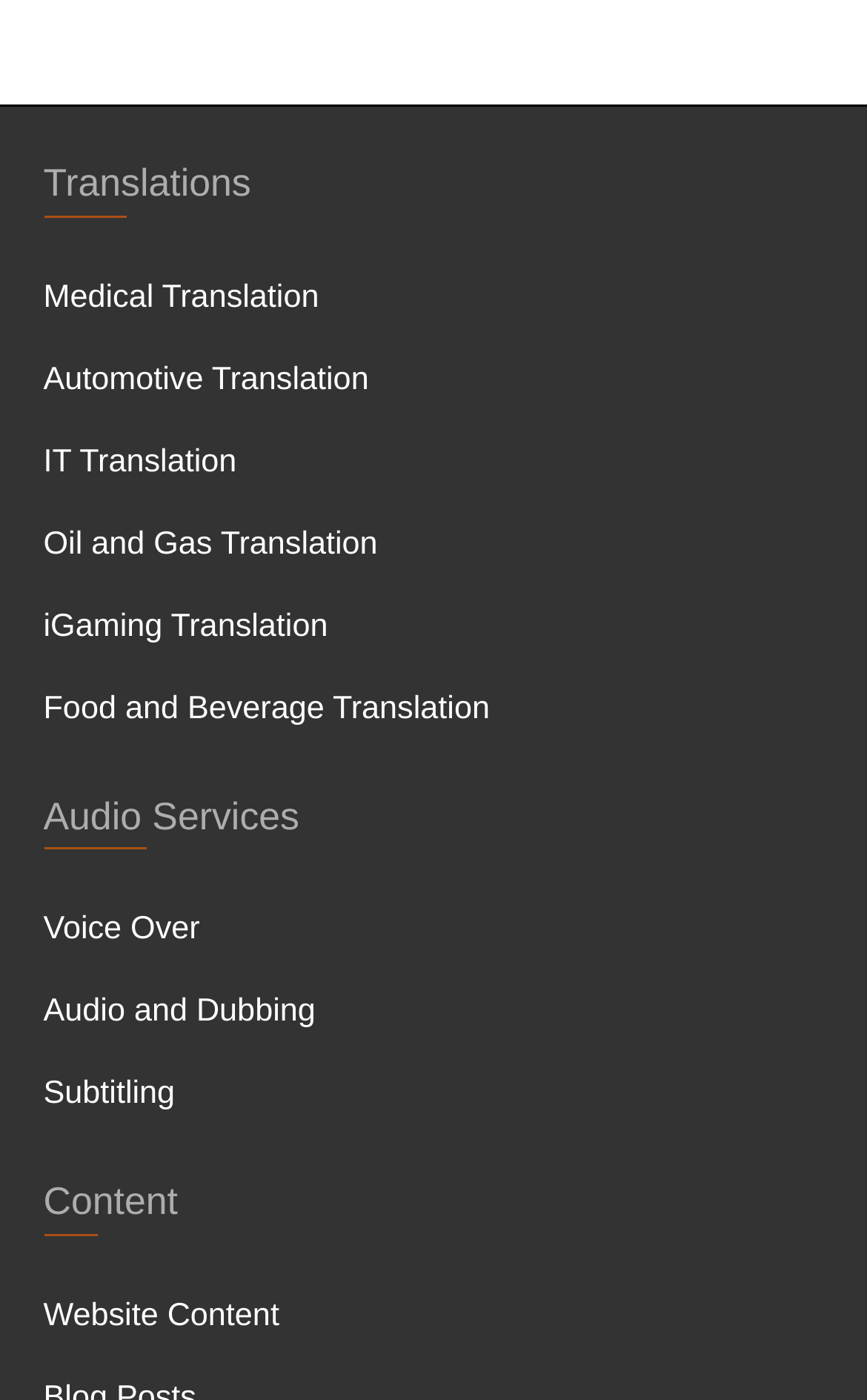Determine the bounding box coordinates for the UI element described. Format the coordinates as (top-left x, top-left y, bottom-right x, bottom-right y) and ensure all values are between 0 and 1. Element description: Subtitling

[0.05, 0.769, 0.202, 0.794]